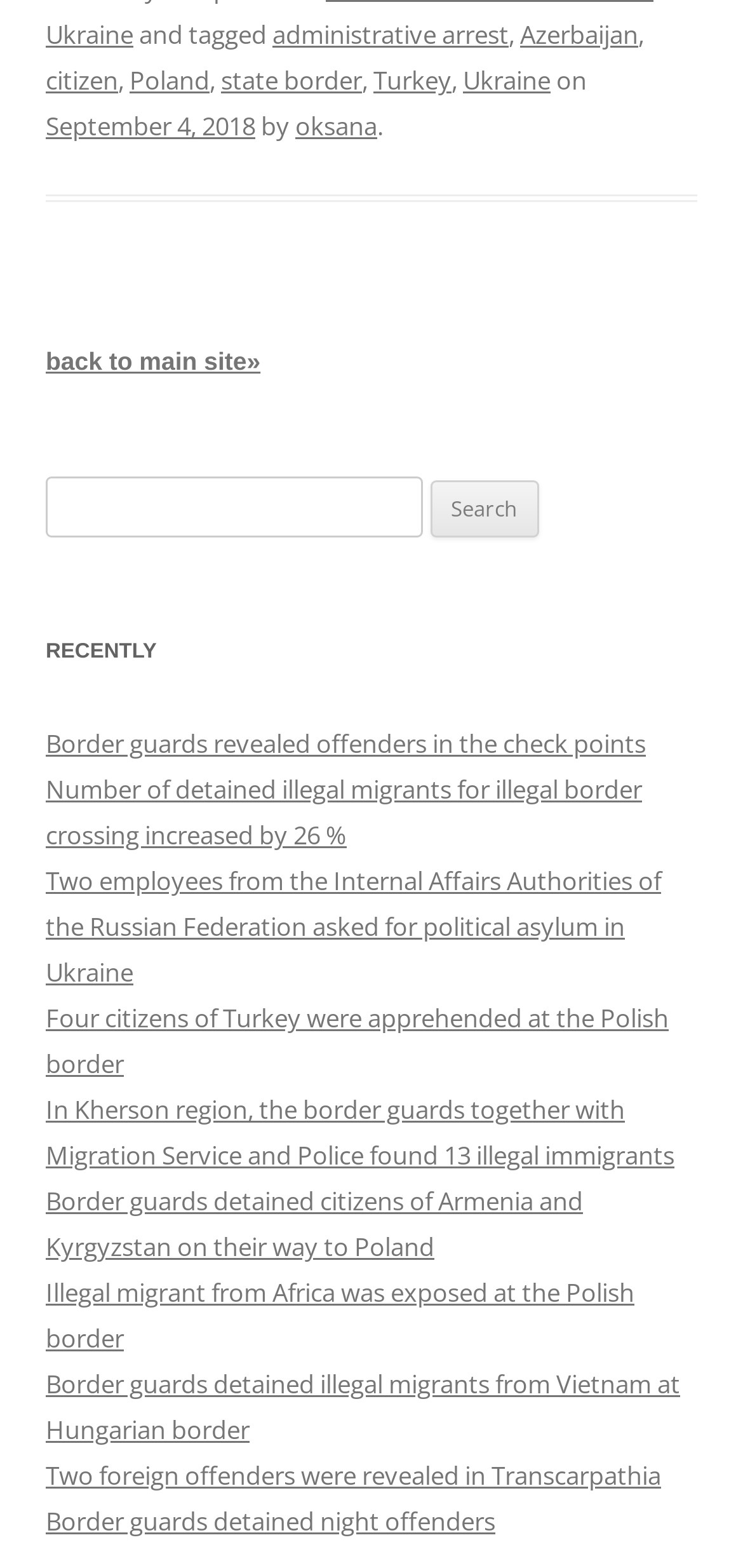Please provide the bounding box coordinates for the element that needs to be clicked to perform the following instruction: "Go back to main site". The coordinates should be given as four float numbers between 0 and 1, i.e., [left, top, right, bottom].

[0.062, 0.222, 0.351, 0.24]